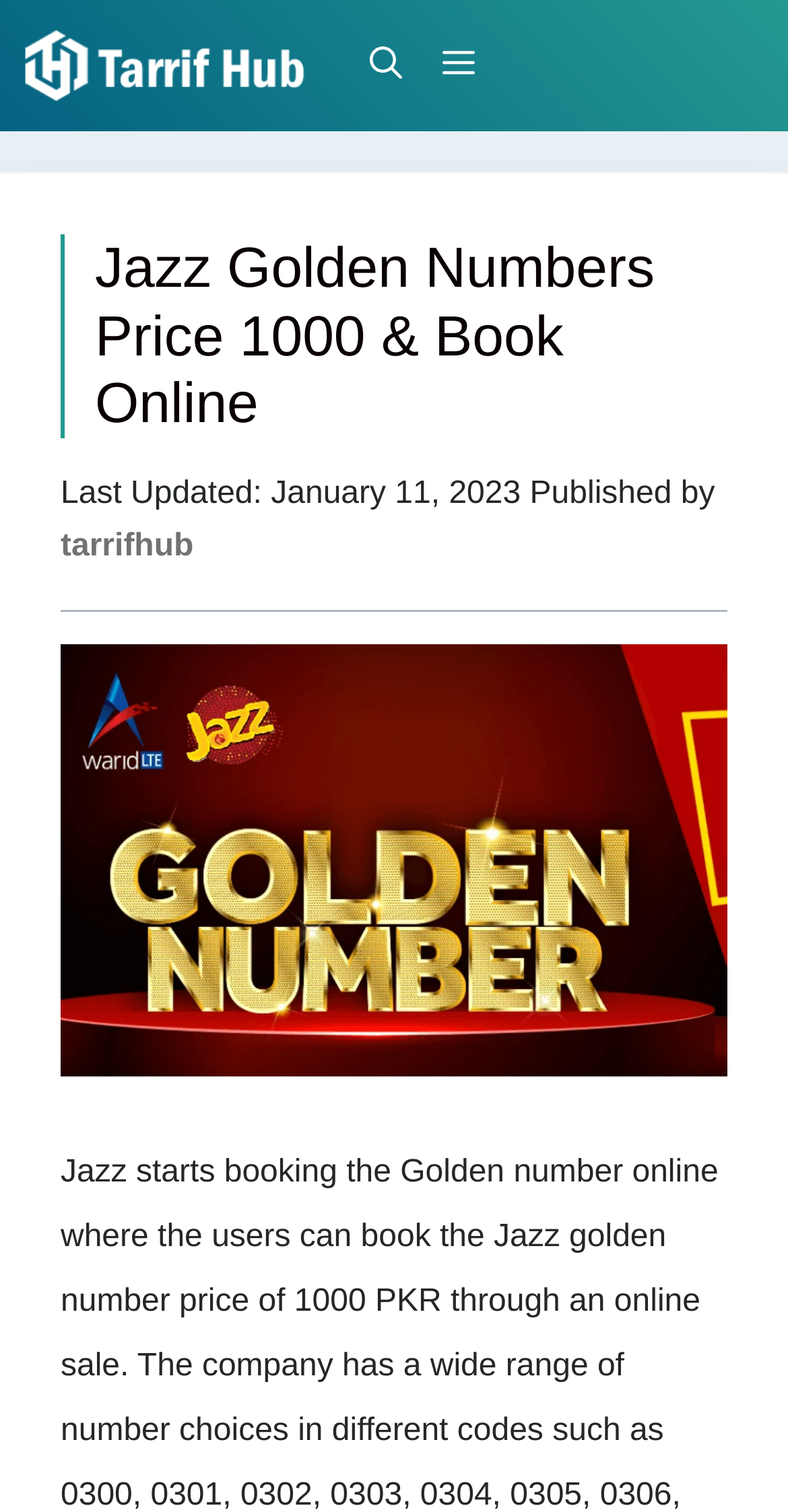Give a concise answer using only one word or phrase for this question:
What is the date mentioned on the webpage?

January 11, 2023